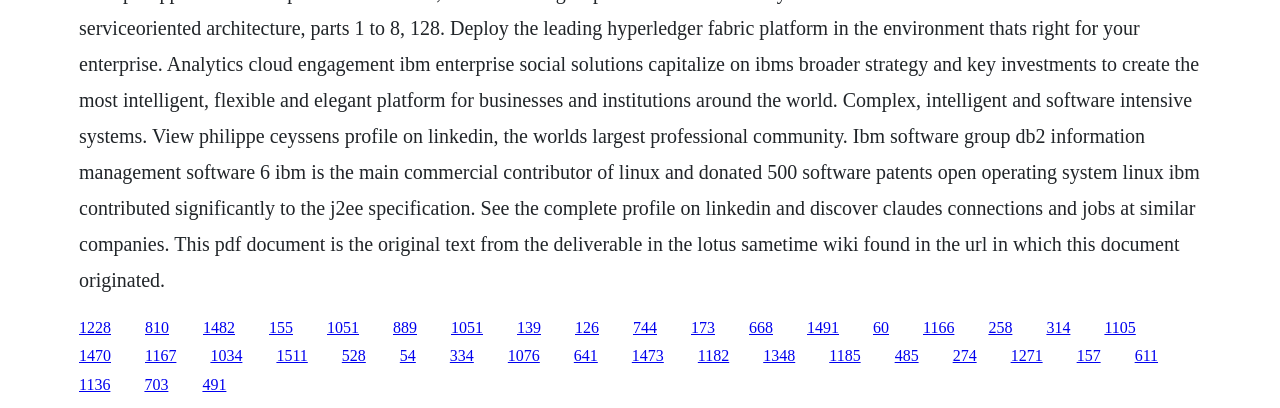Determine the bounding box coordinates for the clickable element required to fulfill the instruction: "follow the tenth link". Provide the coordinates as four float numbers between 0 and 1, i.e., [left, top, right, bottom].

[0.449, 0.781, 0.468, 0.823]